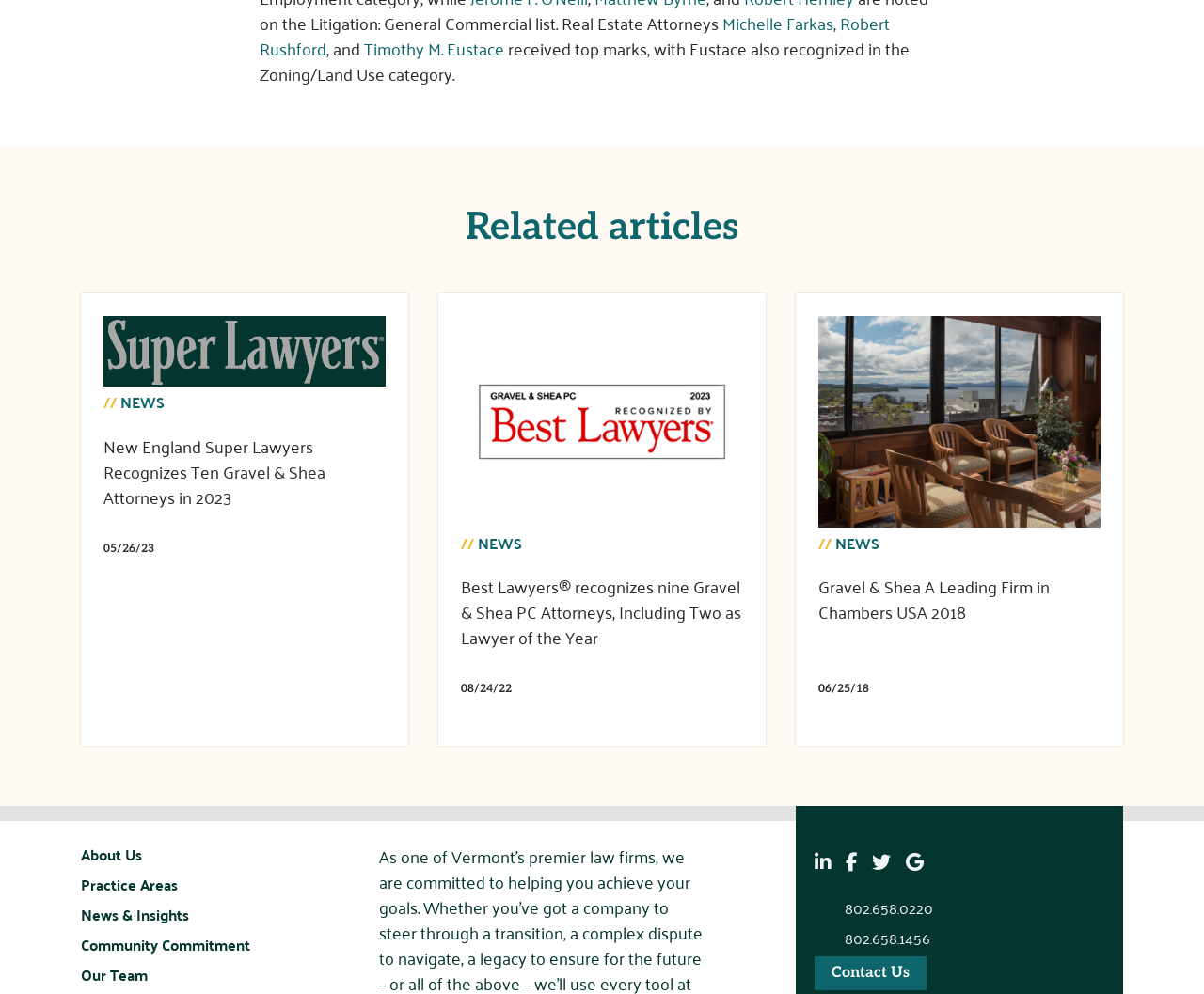What is the name of the firm mentioned in the third related article?
Provide a fully detailed and comprehensive answer to the question.

The third related article mentions Gravel & Shea as the firm that is a leading firm in Chambers USA 2018, which is found in the heading element with ID 319.